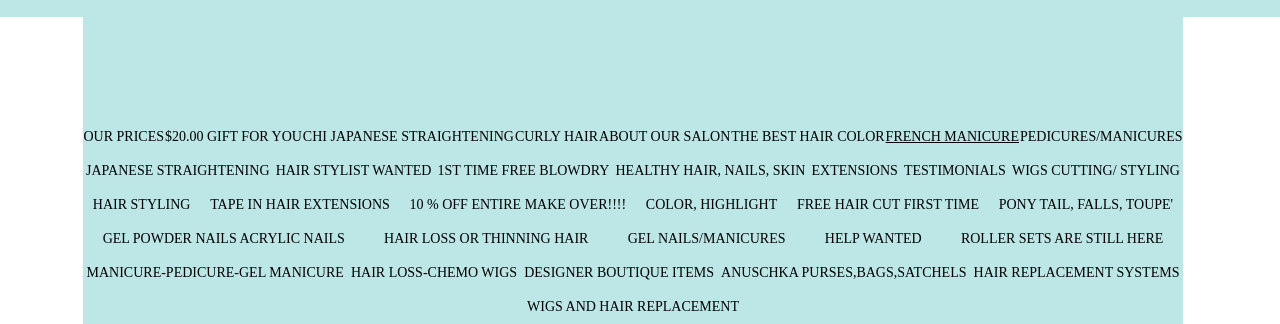Are there any services related to hair loss?
Use the information from the screenshot to give a comprehensive response to the question.

The links 'HAIR LOSS OR THINNING HAIR' and 'HAIR LOSS-CHEMO WIGS' suggest that the website offers services or products related to hair loss or thinning hair.